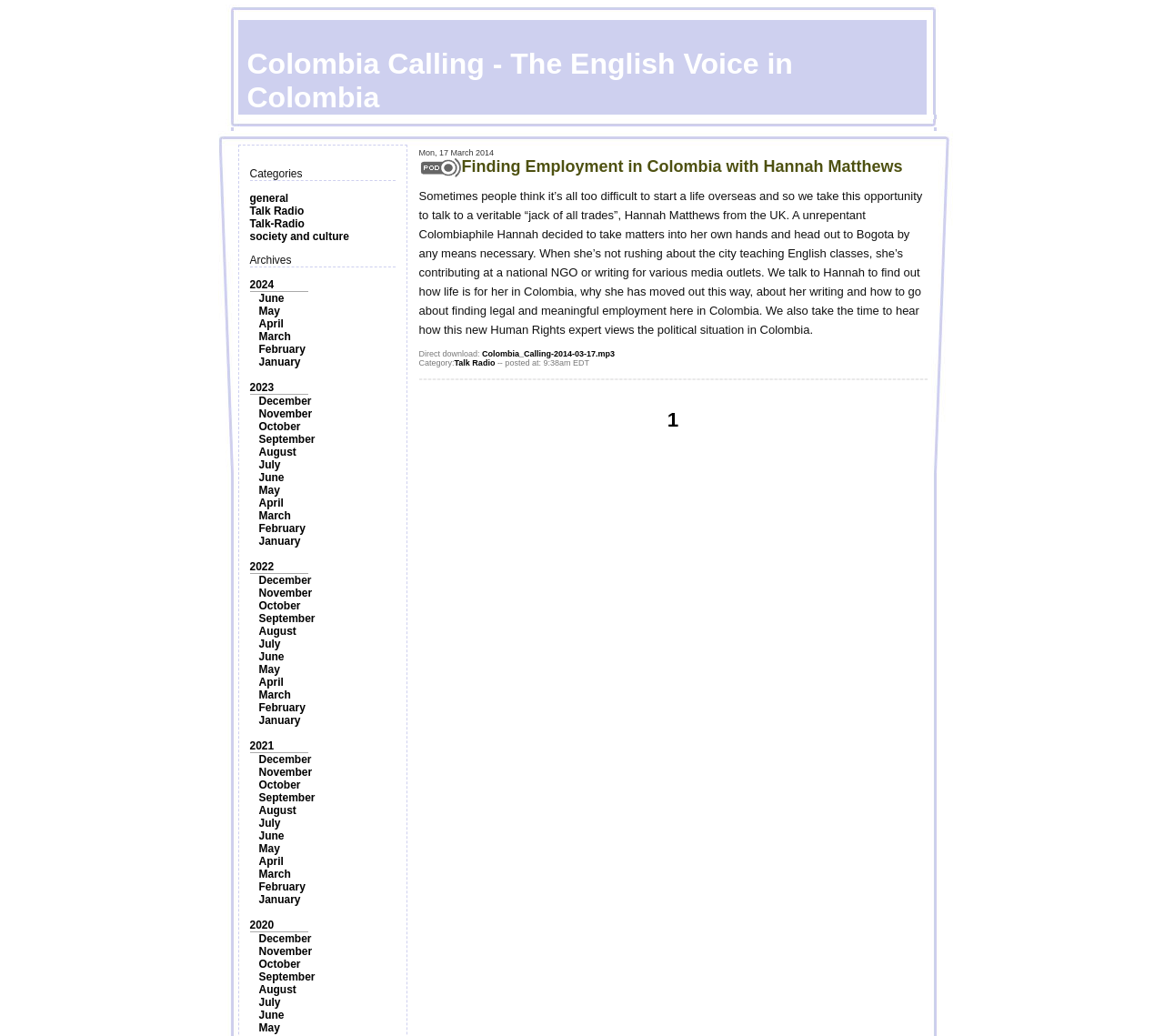Describe all visible elements and their arrangement on the webpage.

The webpage is titled "Colombia Calling - The English Voice in Colombia". At the top, there is an image taking up about 64% of the width and 8% of the height of the page. Below the image, there are two sections: a list of categories and archives on the left, and a table of content on the right.

On the left side, there is a list of categories including "general", "Talk Radio", and "society and culture", followed by a list of archives from 2024 to 2020, with each year having multiple links to specific months.

On the right side, there is a table with multiple rows, each containing a podcast episode. The first episode is titled "Finding Employment in Colombia with Hannah Matthews" and has a brief description, a download link, and a category label "Talk Radio". The episode description is a short summary of the podcast content. There is also a small image associated with this episode. Below the first episode, there is a horizontal separator line, and then the rest of the episodes are listed in a similar format.

In total, there are 4 images, 34 links, and 7 static text elements on the page. The links are mostly categorized into archives and podcast episodes, while the static text elements provide additional information about the podcast episodes.